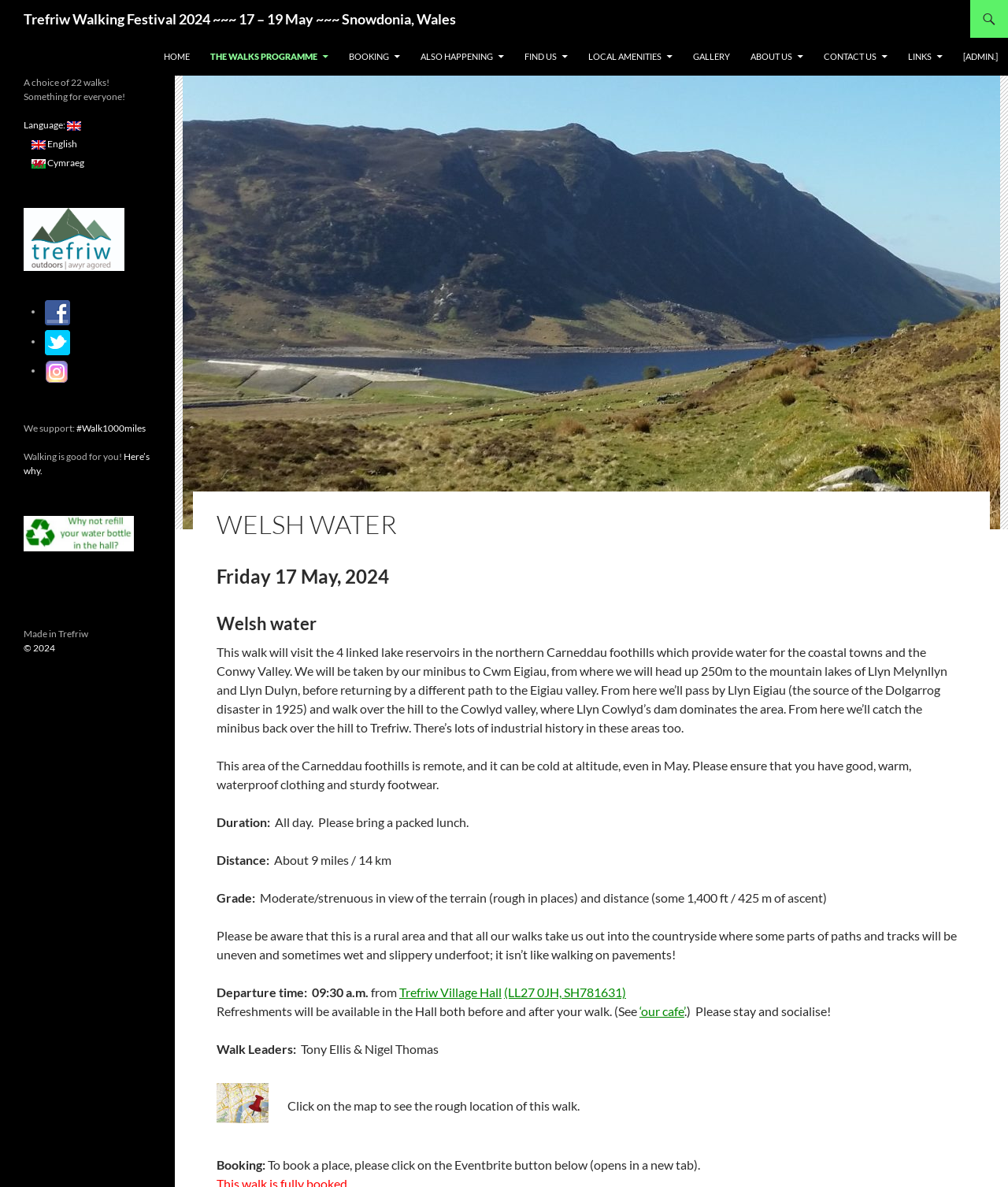Indicate the bounding box coordinates of the clickable region to achieve the following instruction: "Change the language to Cymraeg."

[0.031, 0.132, 0.084, 0.142]